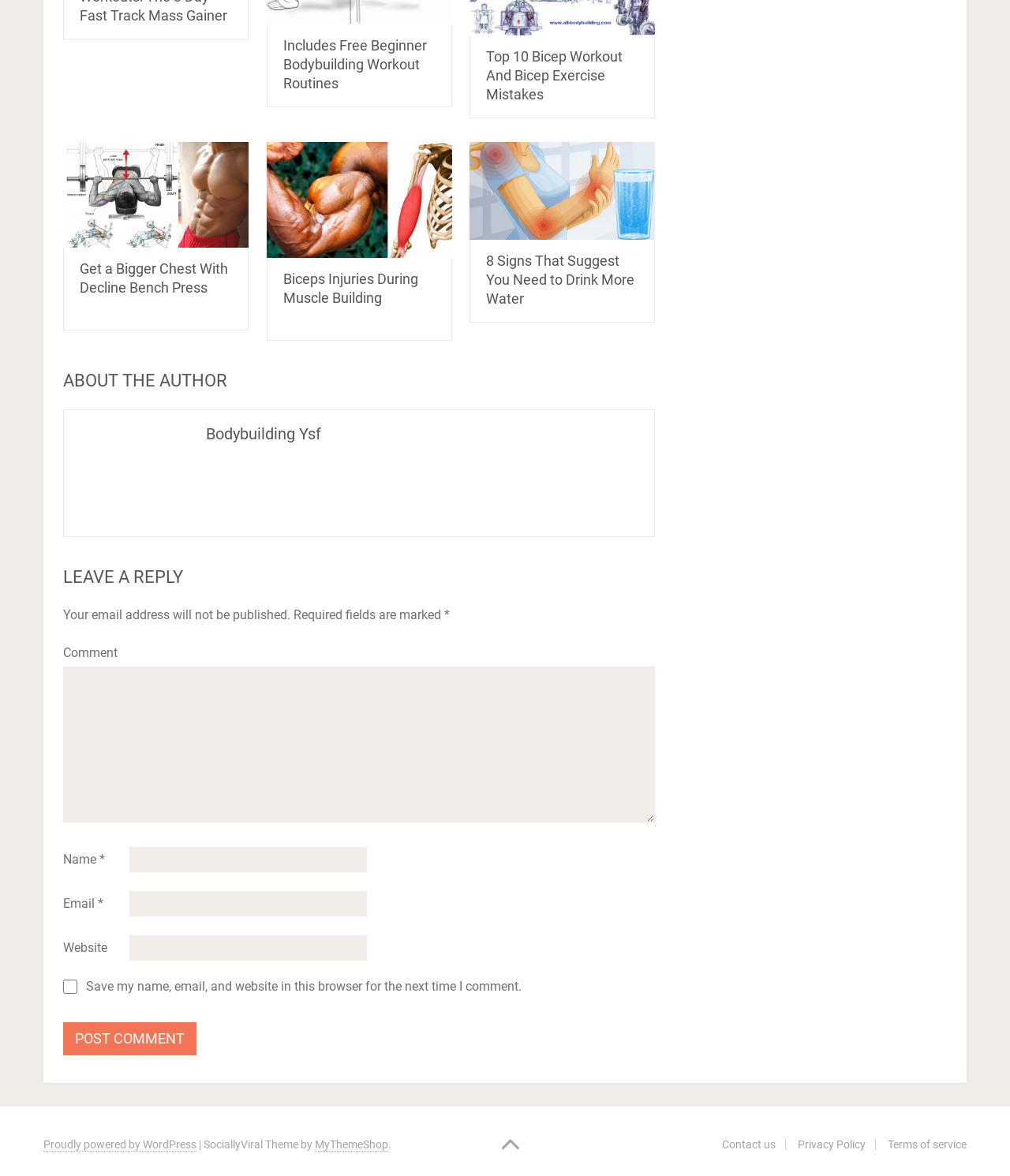Pinpoint the bounding box coordinates of the element that must be clicked to accomplish the following instruction: "Post a comment". The coordinates should be in the format of four float numbers between 0 and 1, i.e., [left, top, right, bottom].

[0.062, 0.869, 0.195, 0.898]